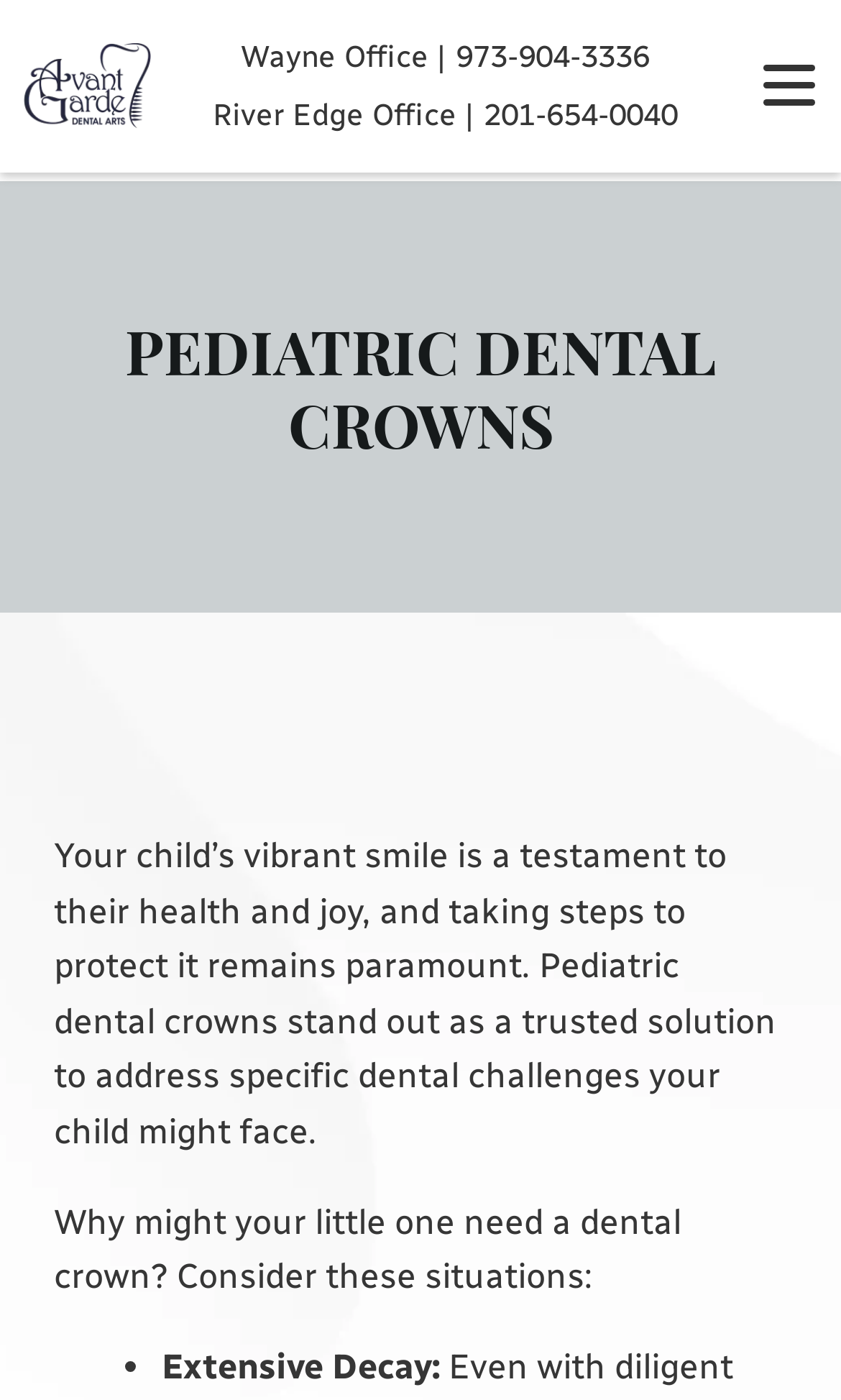Identify the bounding box coordinates of the region that should be clicked to execute the following instruction: "Get directions on Google maps".

[0.325, 0.89, 0.666, 0.986]